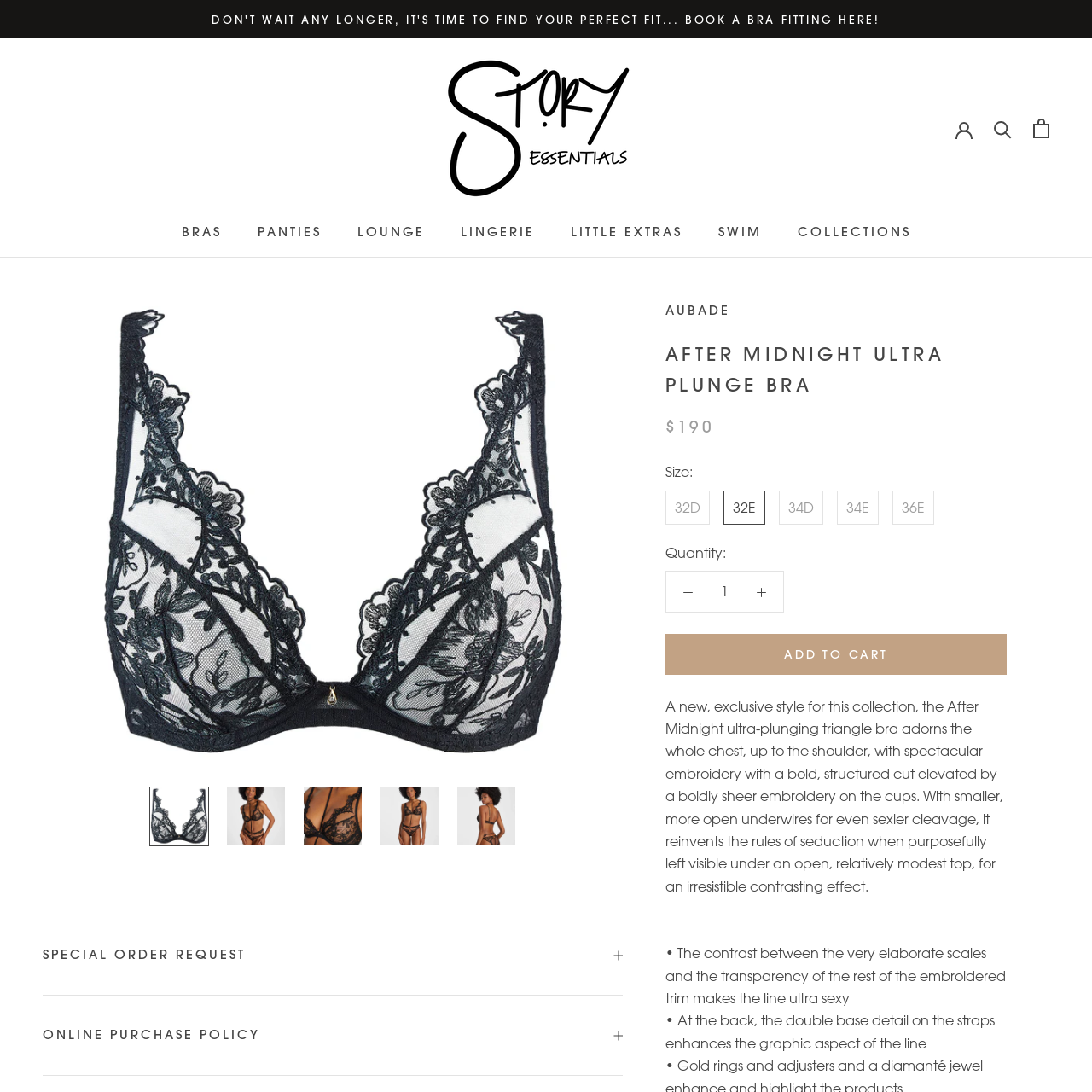What is the purpose of the lingerie piece? Focus on the image highlighted by the red bounding box and respond with a single word or a brief phrase.

To enhance silhouette